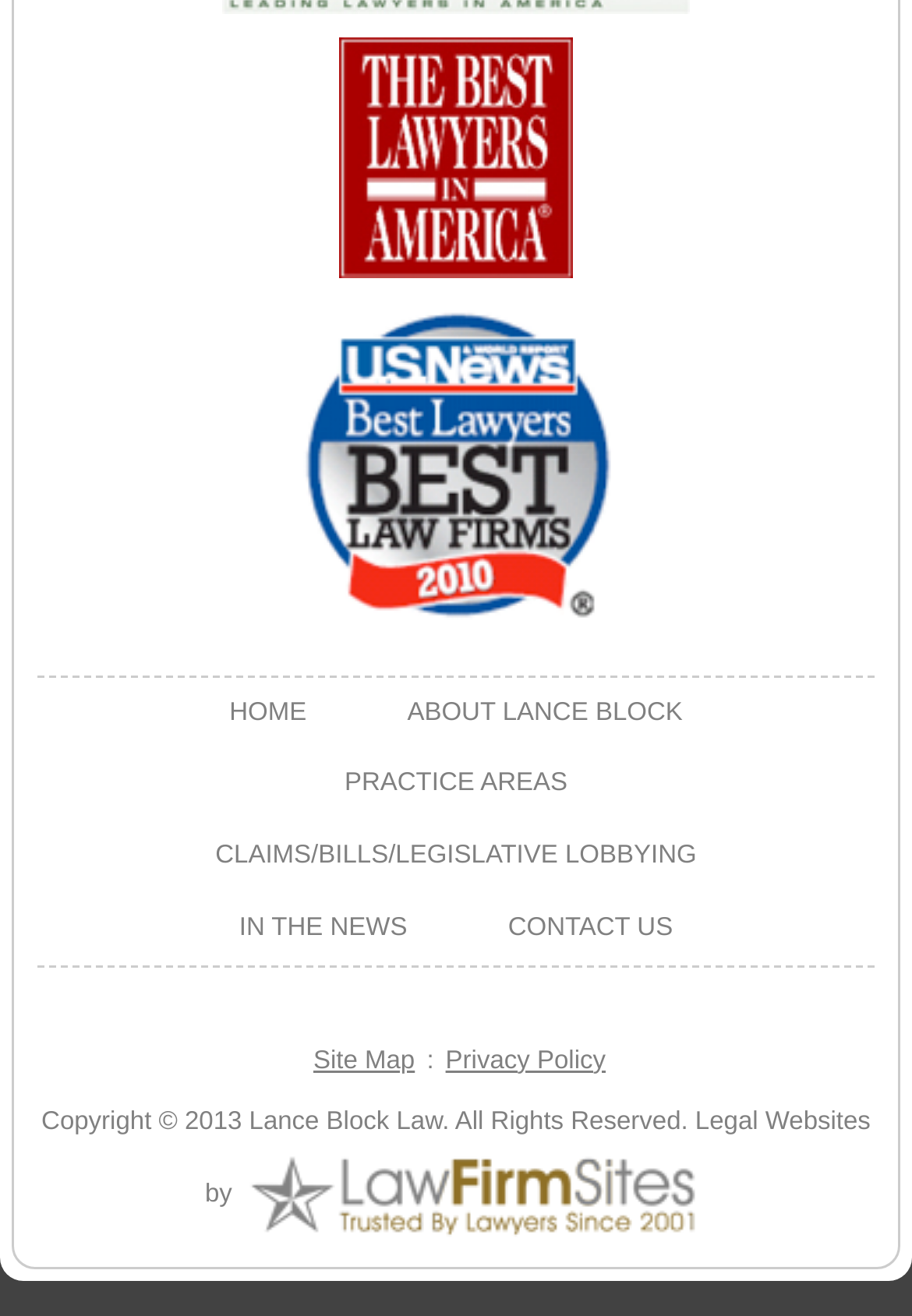Given the description of a UI element: "In The News", identify the bounding box coordinates of the matching element in the webpage screenshot.

[0.211, 0.679, 0.498, 0.733]